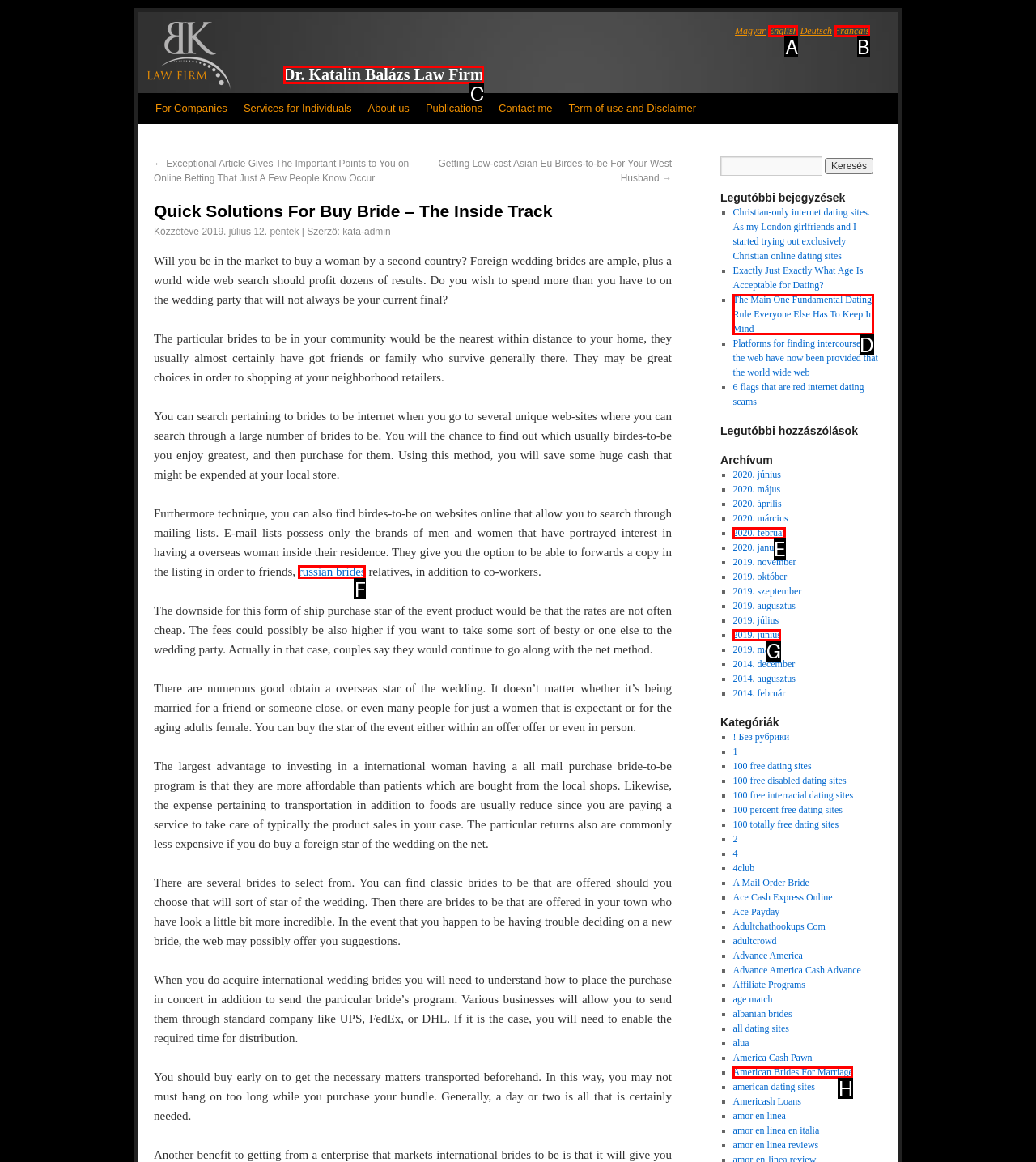Tell me which letter corresponds to the UI element that will allow you to read the article about russian brides. Answer with the letter directly.

F